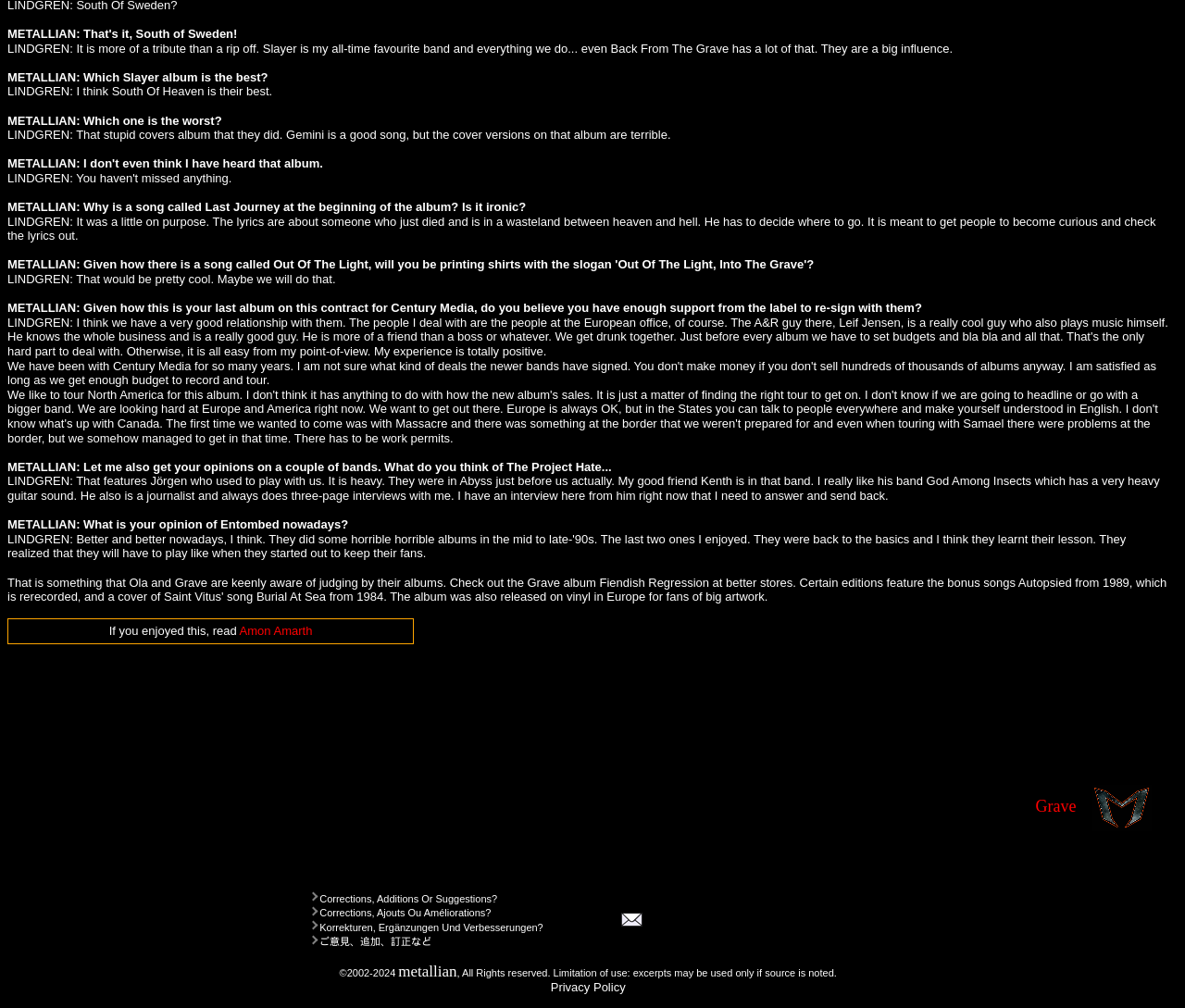Answer the question below using just one word or a short phrase: 
What is the worst Slayer album according to Lindgren?

The covers album